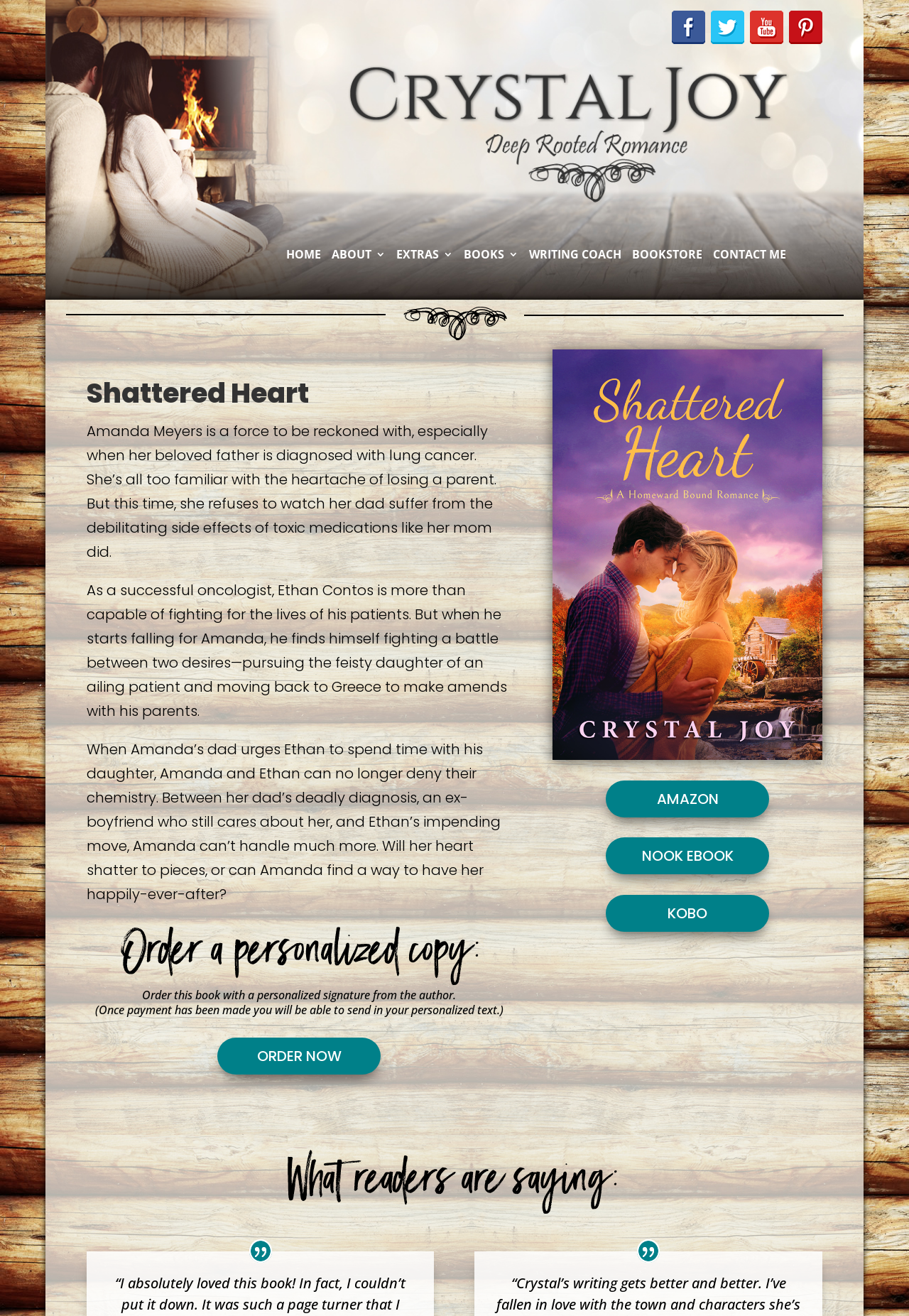Please identify the bounding box coordinates of the clickable area that will fulfill the following instruction: "Order a personalized copy of the book". The coordinates should be in the format of four float numbers between 0 and 1, i.e., [left, top, right, bottom].

[0.239, 0.789, 0.419, 0.817]